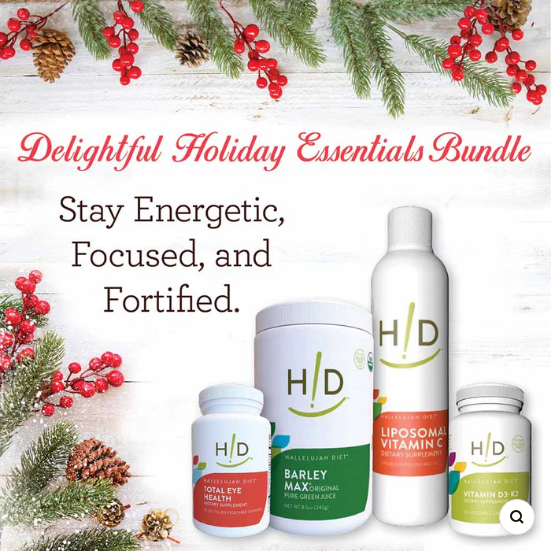Offer an in-depth caption for the image presented.

The image features the "Delightful Holiday Essentials Bundle," presented in an inviting holiday setting. At the forefront, five dietary supplement products are prominently displayed, designed to support health during the festive season. The products include:

1. **Total Eye Health** – a small capsule bottle aimed at promoting eye wellness.
2. **Barley Max** – a larger container labeled as "Original Pure Green Juice," suggesting a focus on whole food nutrition.
3. **Liposomal Vitamin C** – a sleek bottle indicating its role as a dietary supplement for immune support.
4. **Vitamin D3** – another supplement bottle likely aimed at enhancing overall health.

Above the products, an elegant script reads "Delightful Holiday Essentials Bundle," while a supportive tagline below states, "Stay Energetic, Focused, and Fortified," emphasizing the intent behind these supplements. The backdrop is adorned with festive elements like evergreen foliage, pine cones, and bright red berries, creating a cheerful atmosphere perfect for the holiday season.